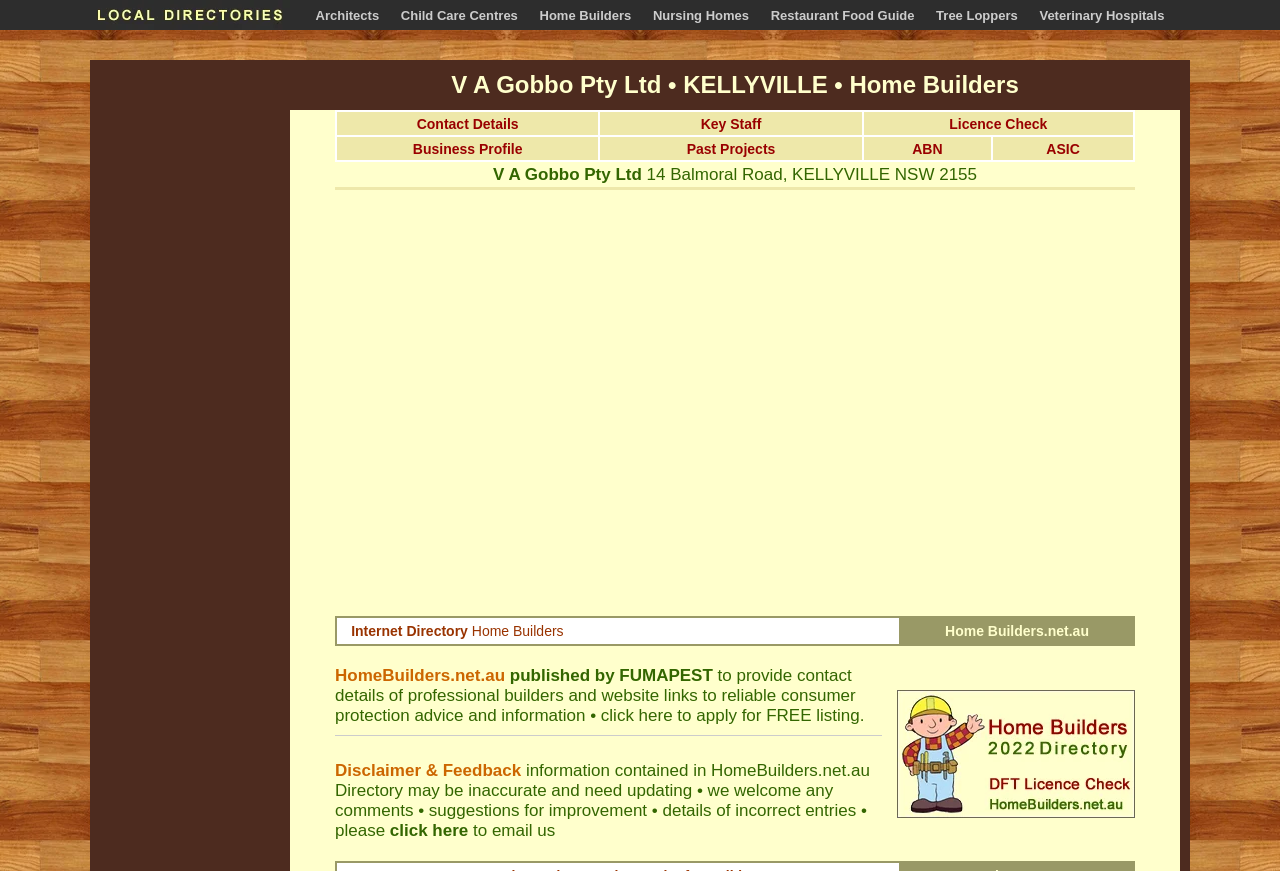What is the company name?
Provide a thorough and detailed answer to the question.

The company name can be found in the second table on the webpage, in the cell that contains the address '14 Balmoral Road, KELLYVILLE NSW 2155'.